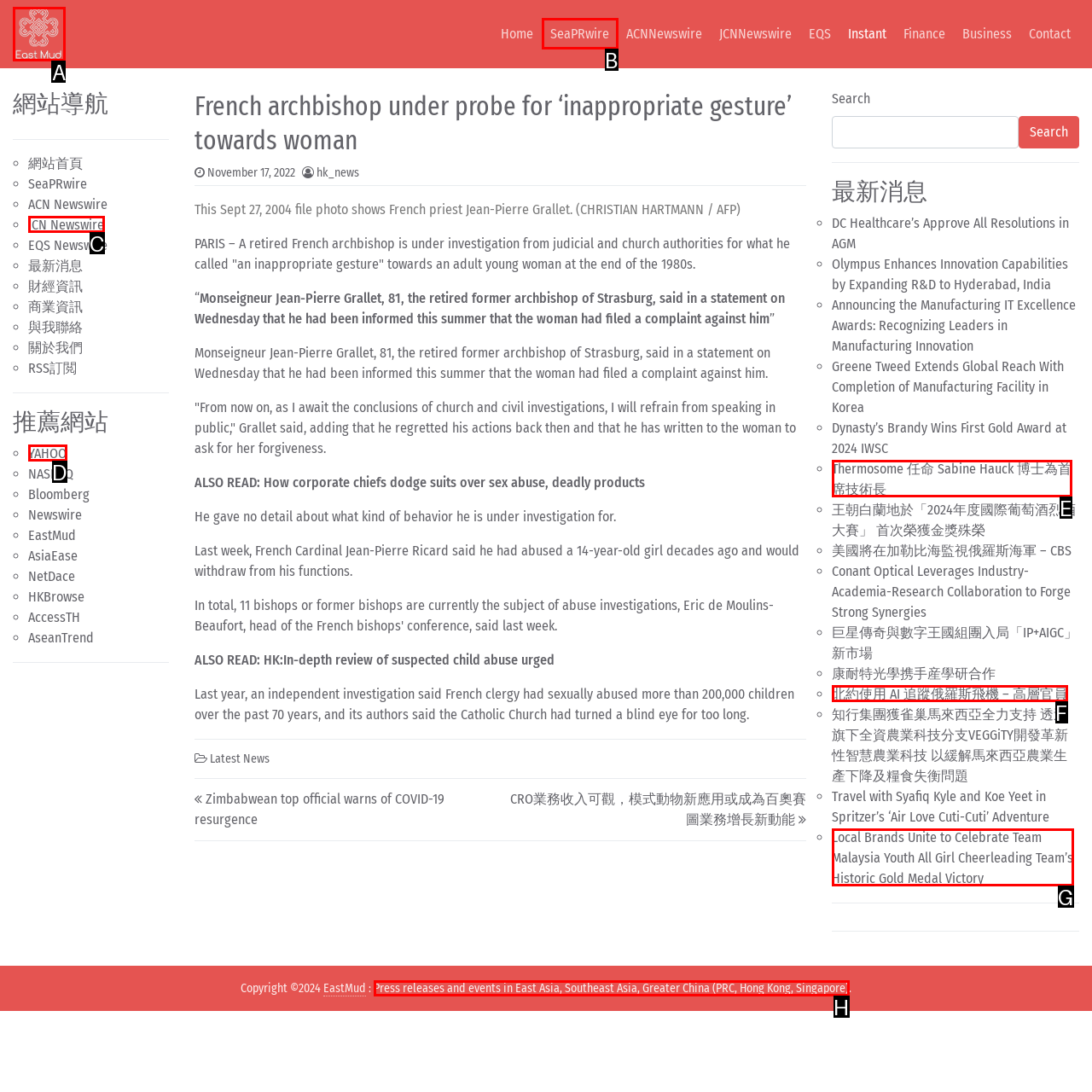Determine which option fits the element description: parent_node: Home
Answer with the option’s letter directly.

A